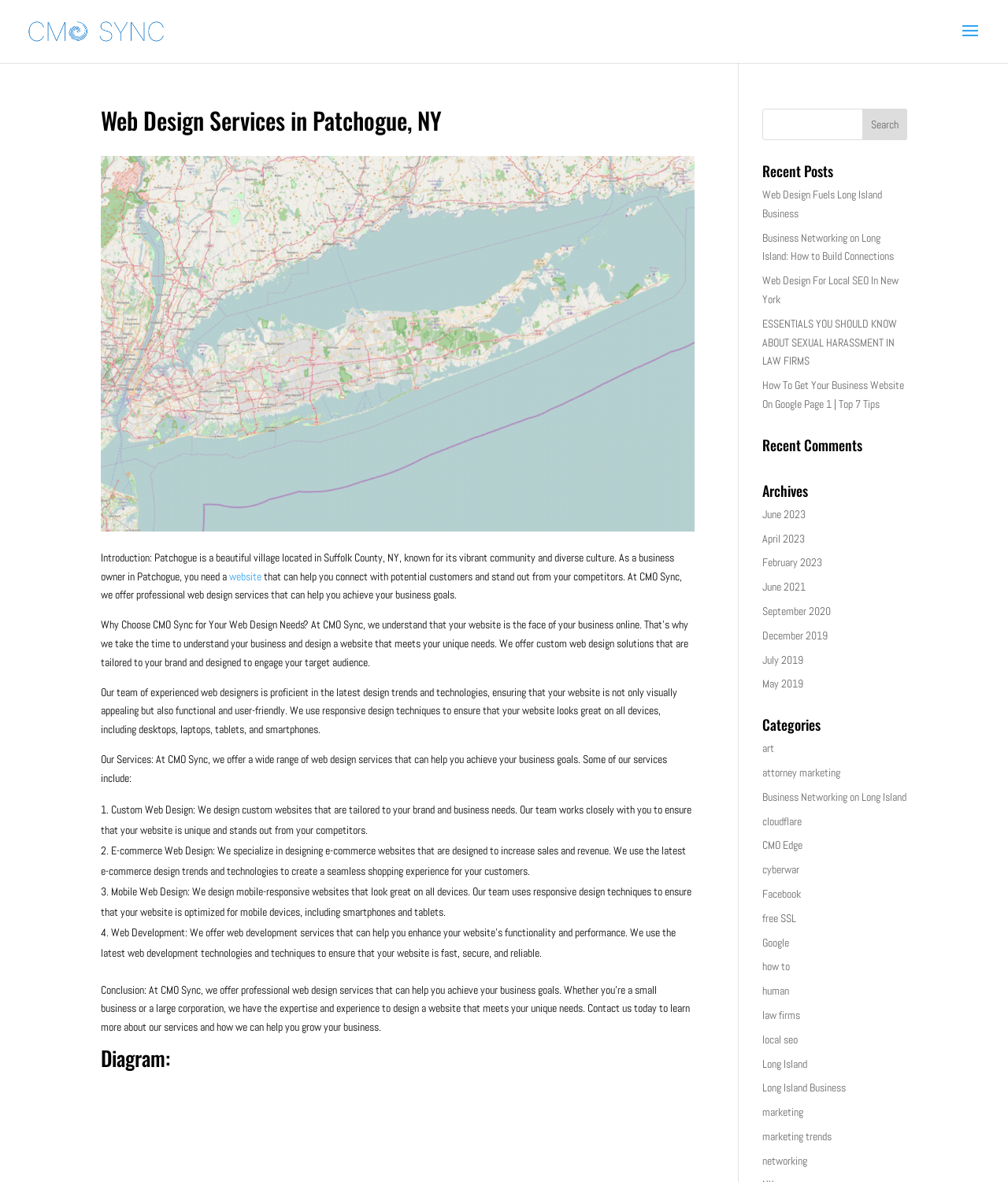Find the bounding box coordinates of the element I should click to carry out the following instruction: "Contact CMO Sync for web design services".

[0.227, 0.481, 0.259, 0.493]